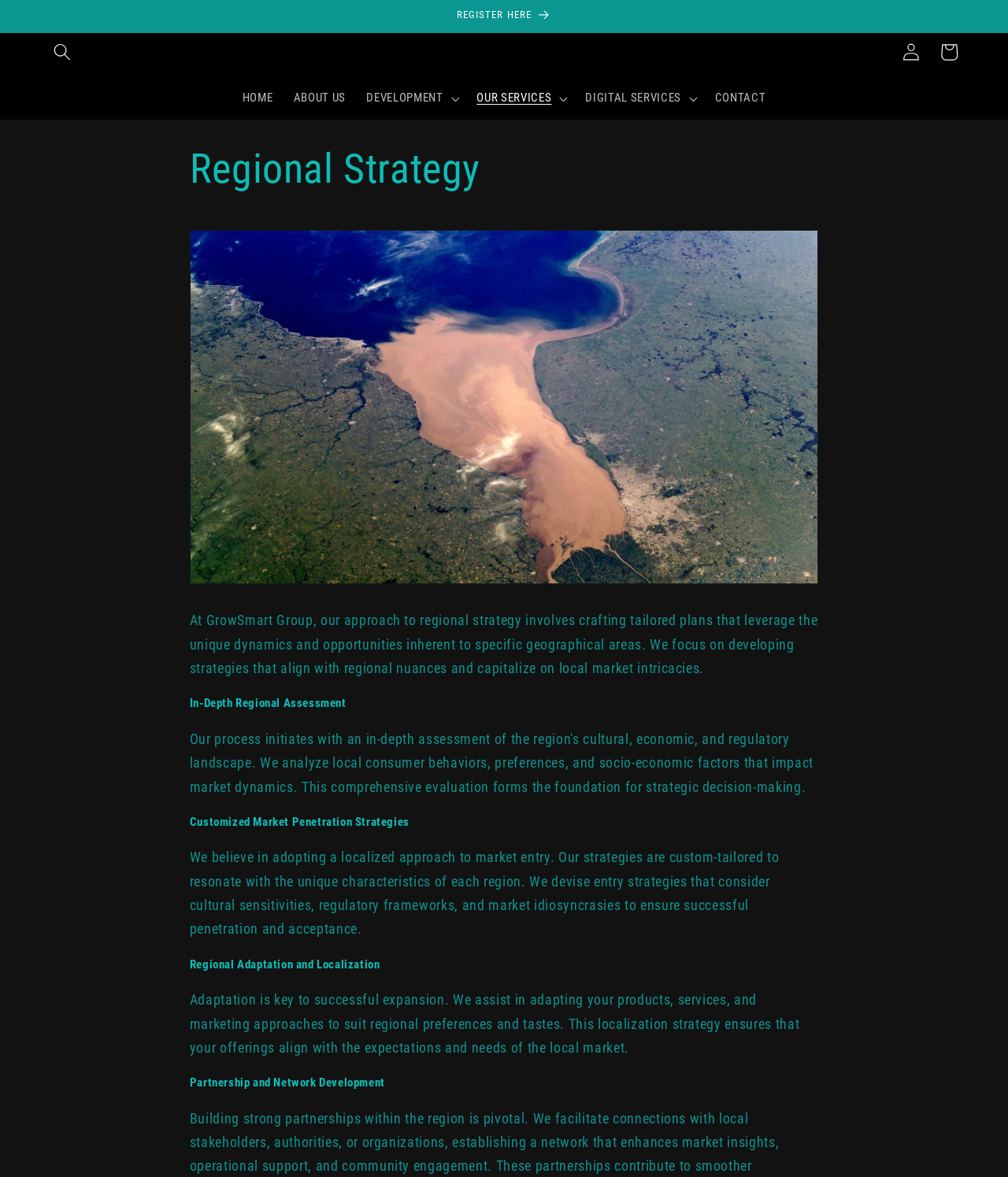Please analyze the image and provide a thorough answer to the question:
What is the benefit of the company's adaptation and localization strategy?

The company's adaptation and localization strategy ensures that their offerings align with the expectations and needs of the local market, which leads to successful expansion and penetration into new regions.